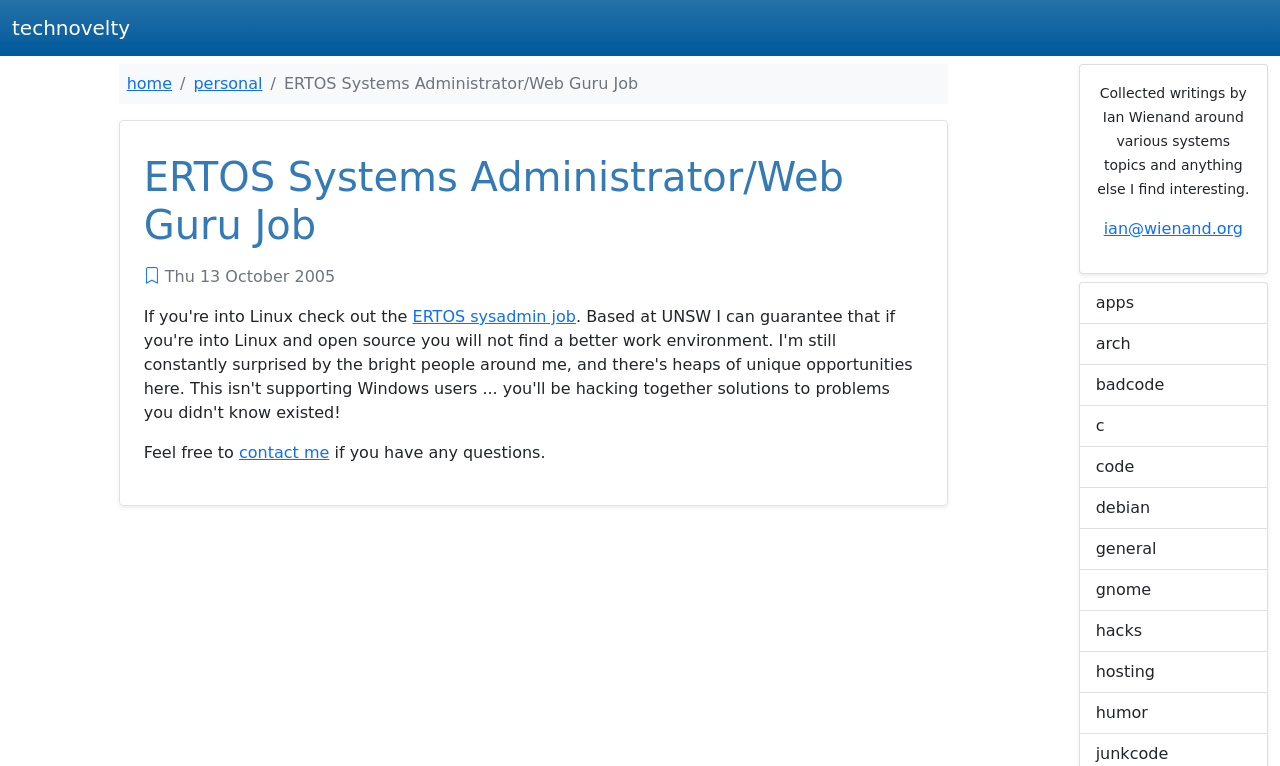What is the author's name mentioned on the webpage?
Using the image as a reference, deliver a detailed and thorough answer to the question.

I found the author's name by looking at the StaticText element with the text 'Ian Wienand' which is located below the text 'Collected writings by'.